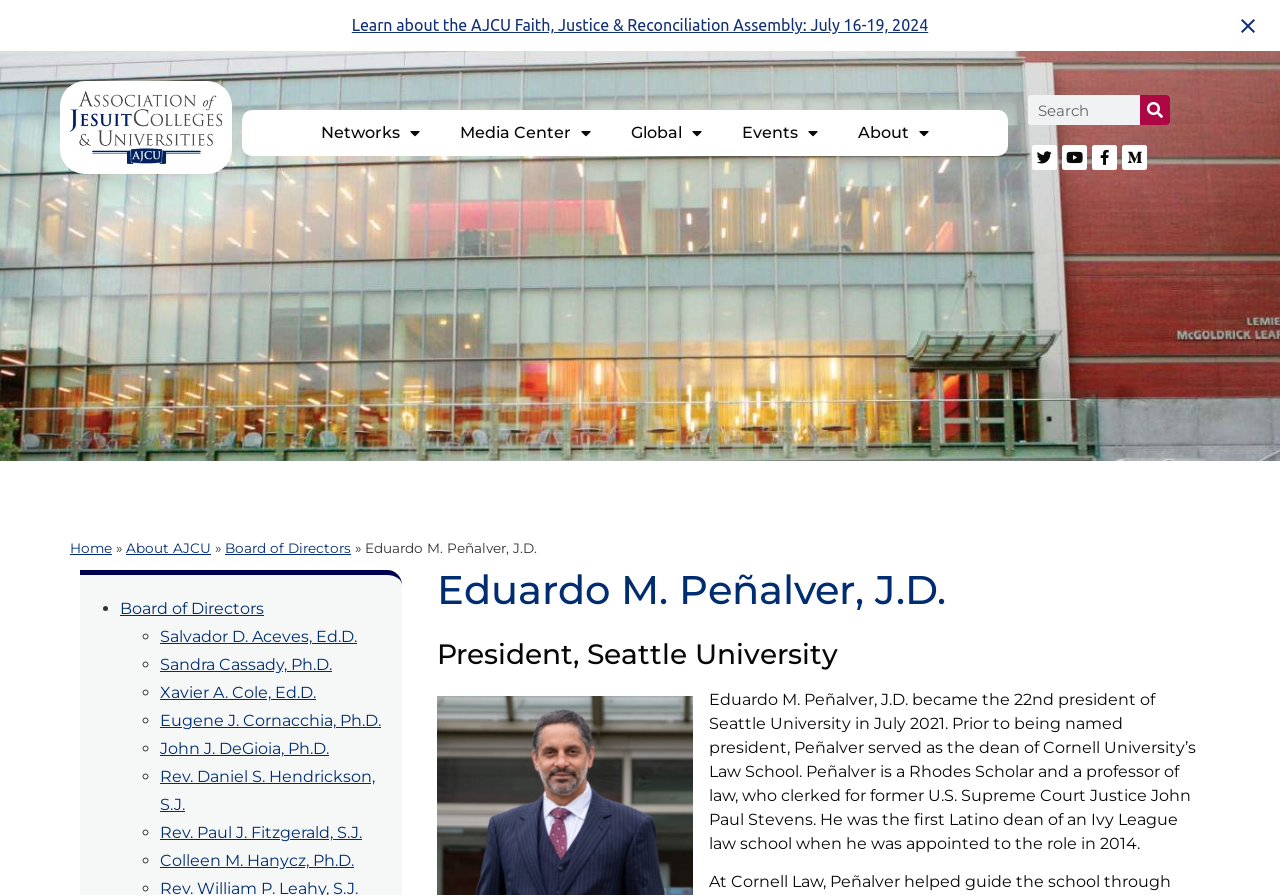Identify the bounding box coordinates of the section to be clicked to complete the task described by the following instruction: "Go to Home page". The coordinates should be four float numbers between 0 and 1, formatted as [left, top, right, bottom].

[0.055, 0.604, 0.088, 0.621]